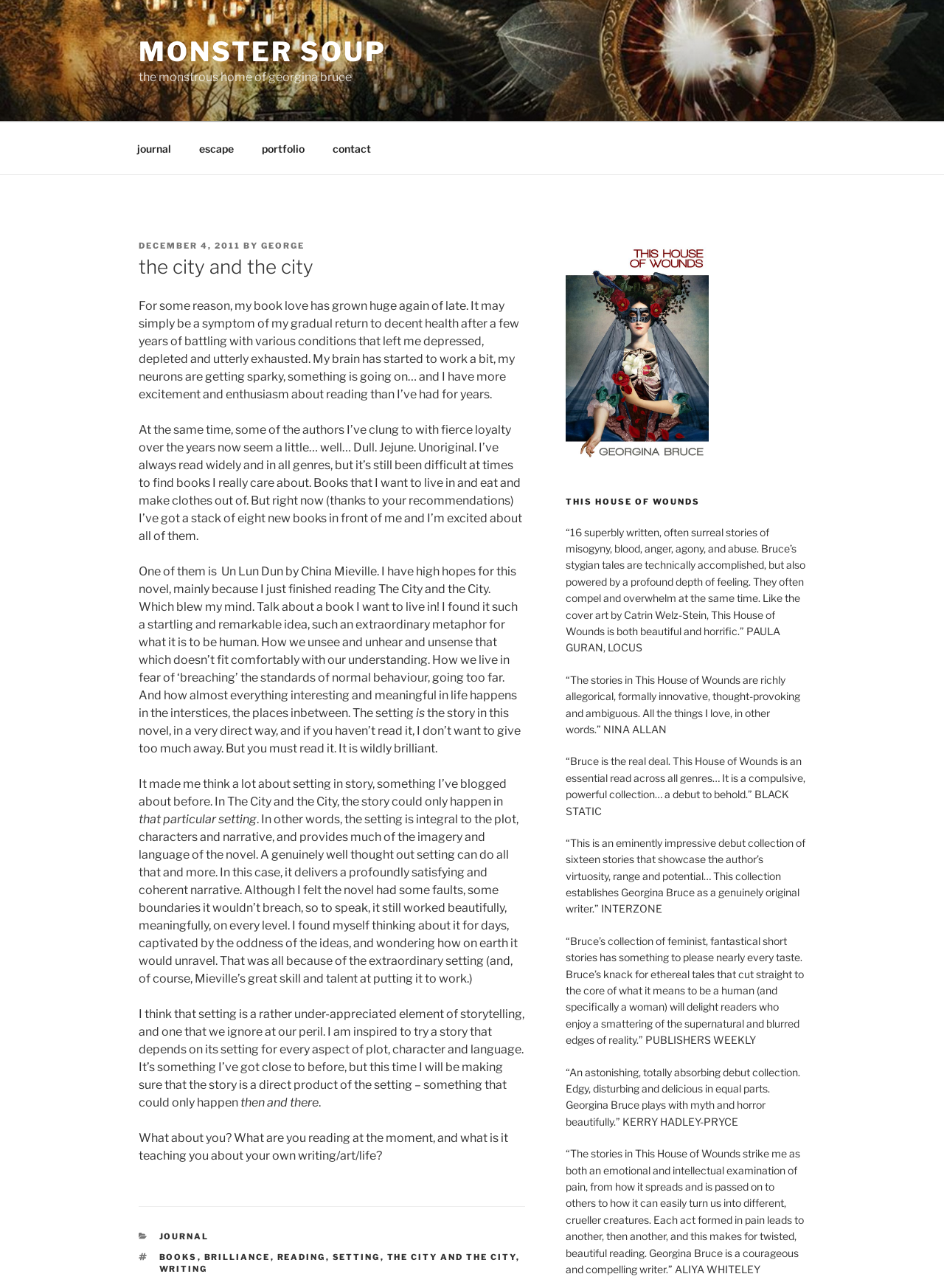What is the name of the publication that reviewed 'This House of Wounds'?
Please ensure your answer is as detailed and informative as possible.

I found the name 'Locus' in the text '“16 superbly written, often surreal stories of misogyny, blood, anger, agony, and abuse. Bruce’s stygian tales are technically accomplished, but also powered by a profound depth of feeling. They often compel and overwhelm at the same time. Like the cover art by Catrin Welz-Stein, This House of Wounds is both beautiful and horrific.” PAULA GURAN, LOCUS' which is a part of the webpage.